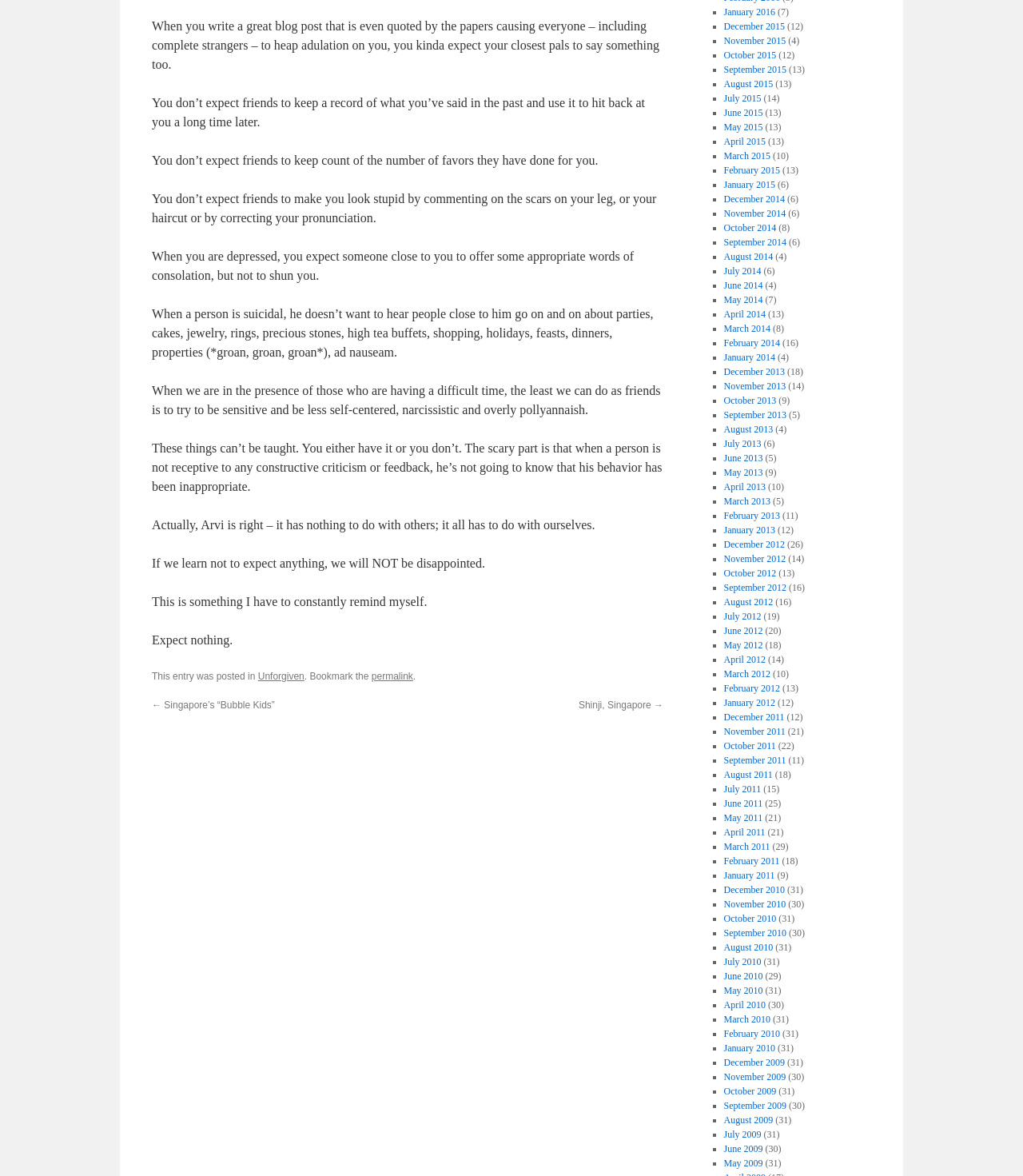What is the topic of the blog post?
Using the image as a reference, answer the question with a short word or phrase.

Friendship